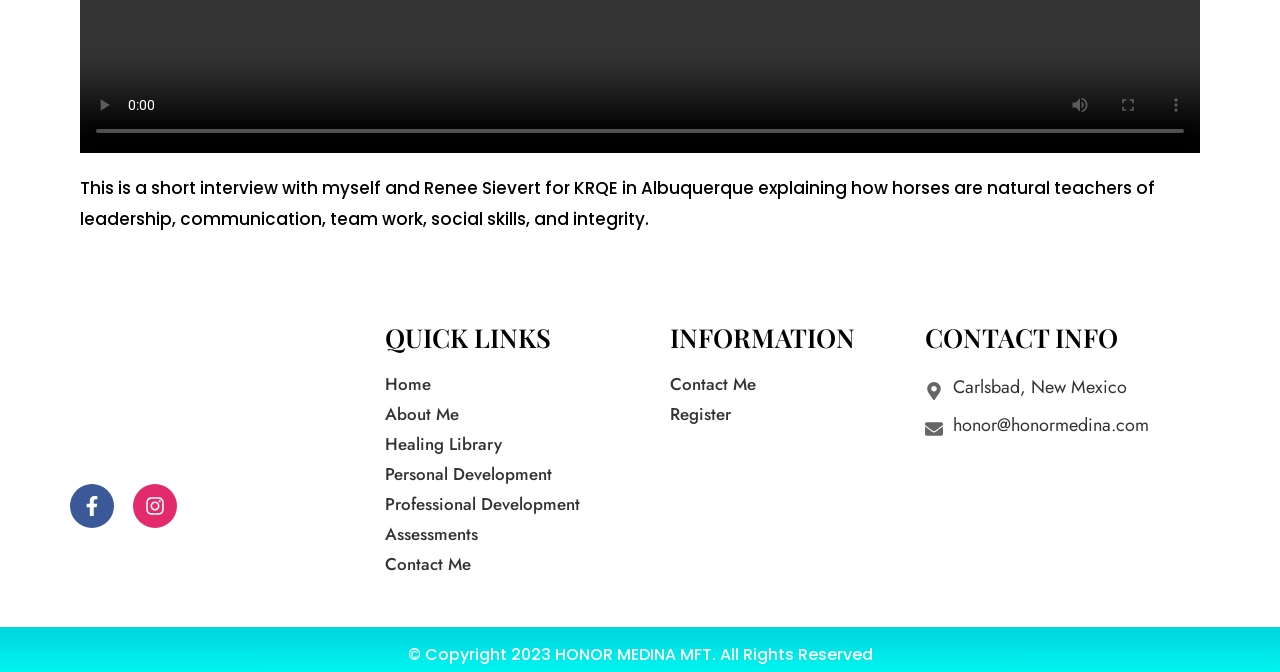Using the element description: "Personal Development", determine the bounding box coordinates for the specified UI element. The coordinates should be four float numbers between 0 and 1, [left, top, right, bottom].

[0.301, 0.686, 0.5, 0.725]